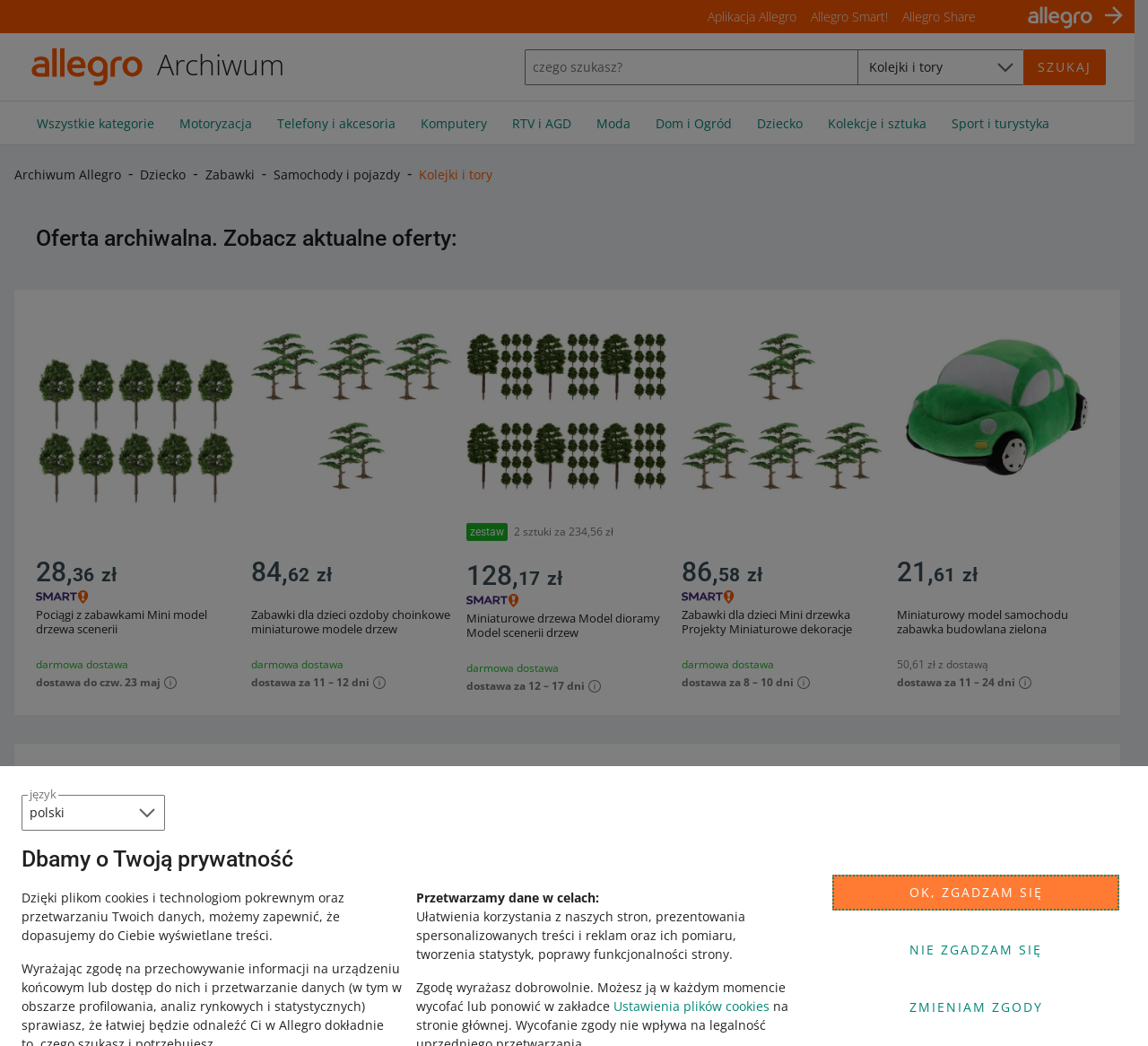Please identify the bounding box coordinates of where to click in order to follow the instruction: "Select a language".

[0.019, 0.759, 0.144, 0.794]